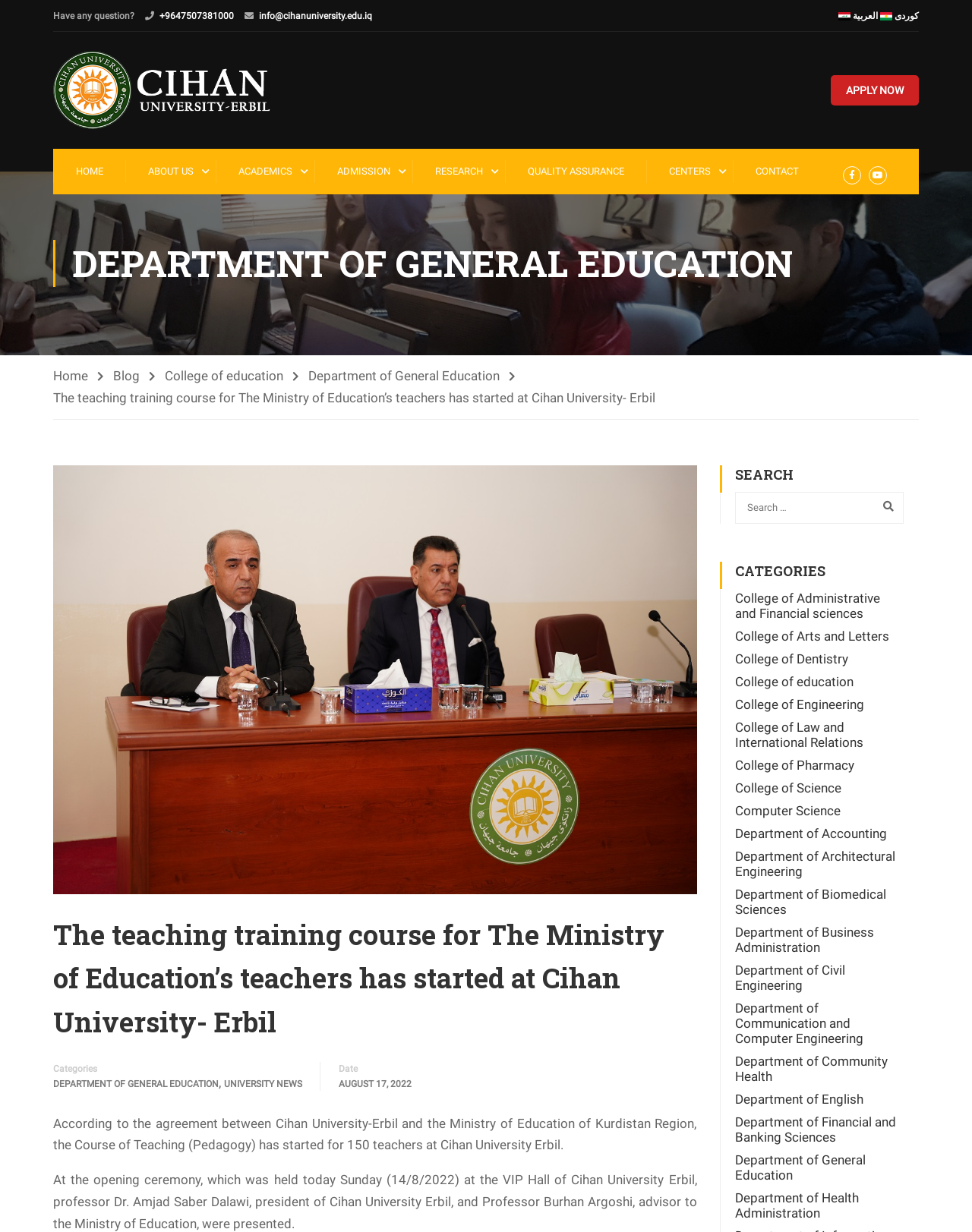What is the email address to contact the university?
Provide a detailed and extensive answer to the question.

I found the email address by looking at the top section of the webpage, where it says 'Have any question?' and then there is a link with the email address info@cihanuniversity.edu.iq.